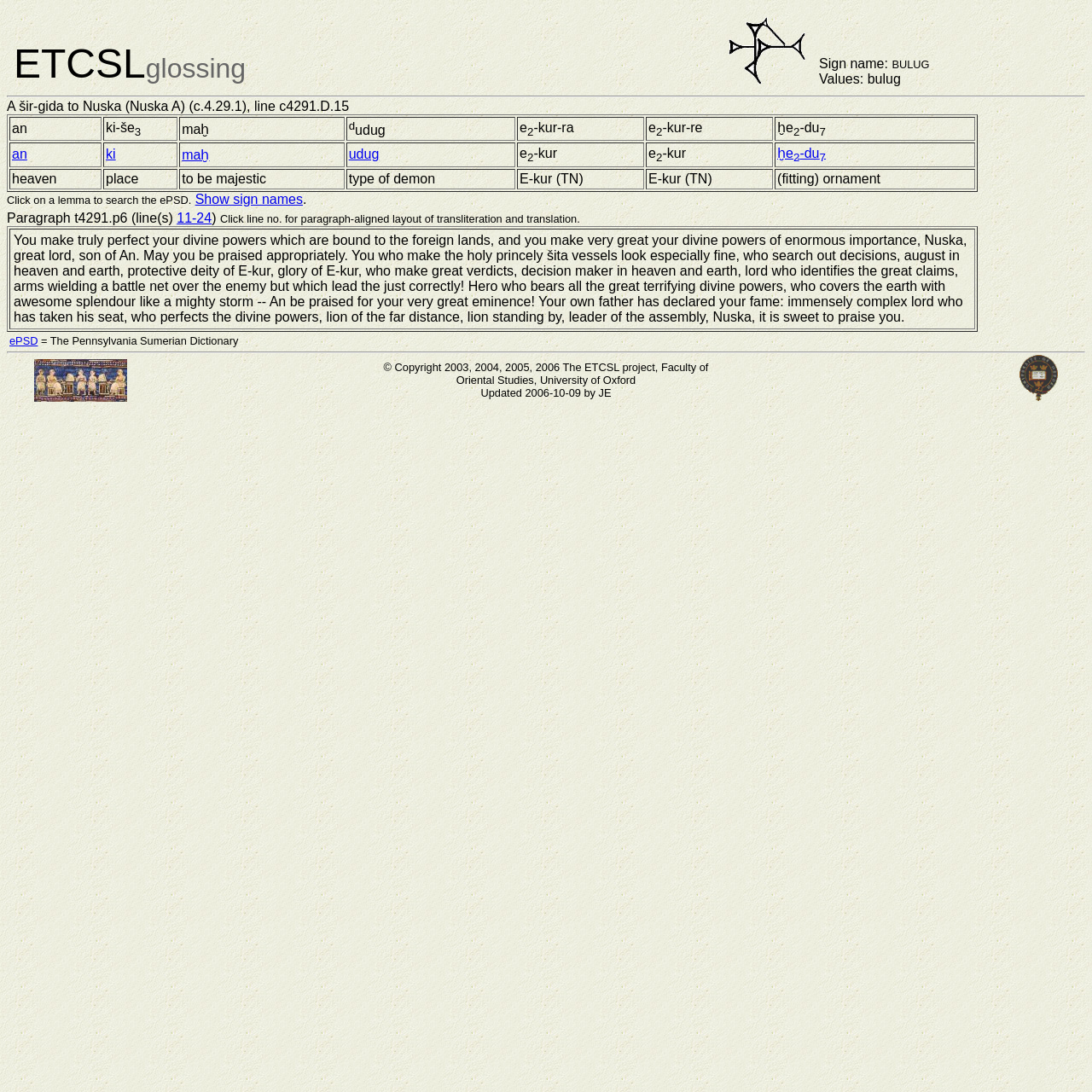What is the name of the temple mentioned in the text?
Relying on the image, give a concise answer in one word or a brief phrase.

E-kur